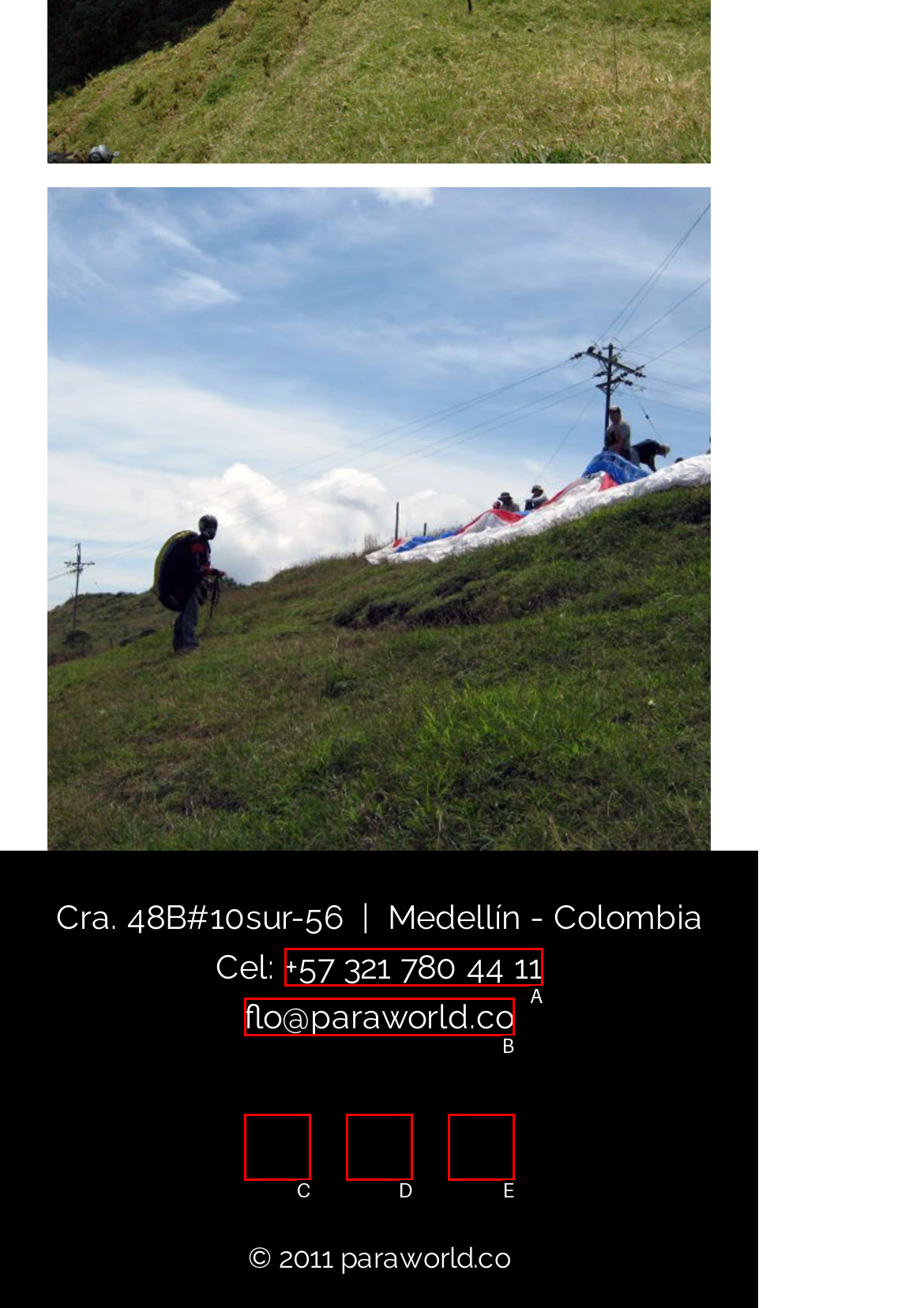Choose the option that matches the following description: +57 321 780 44 11
Reply with the letter of the selected option directly.

A